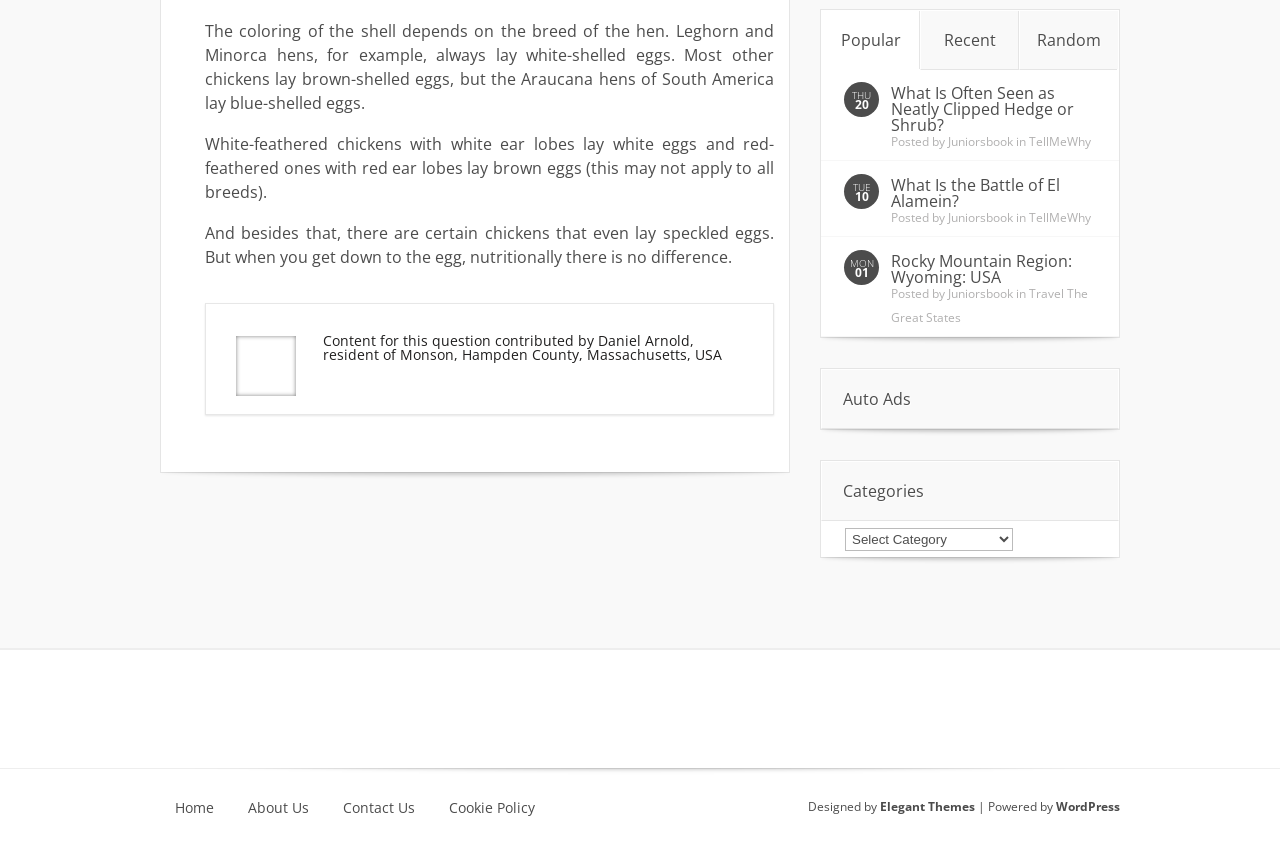Please identify the bounding box coordinates of the area that needs to be clicked to fulfill the following instruction: "Click on Home."

[0.125, 0.948, 0.179, 0.965]